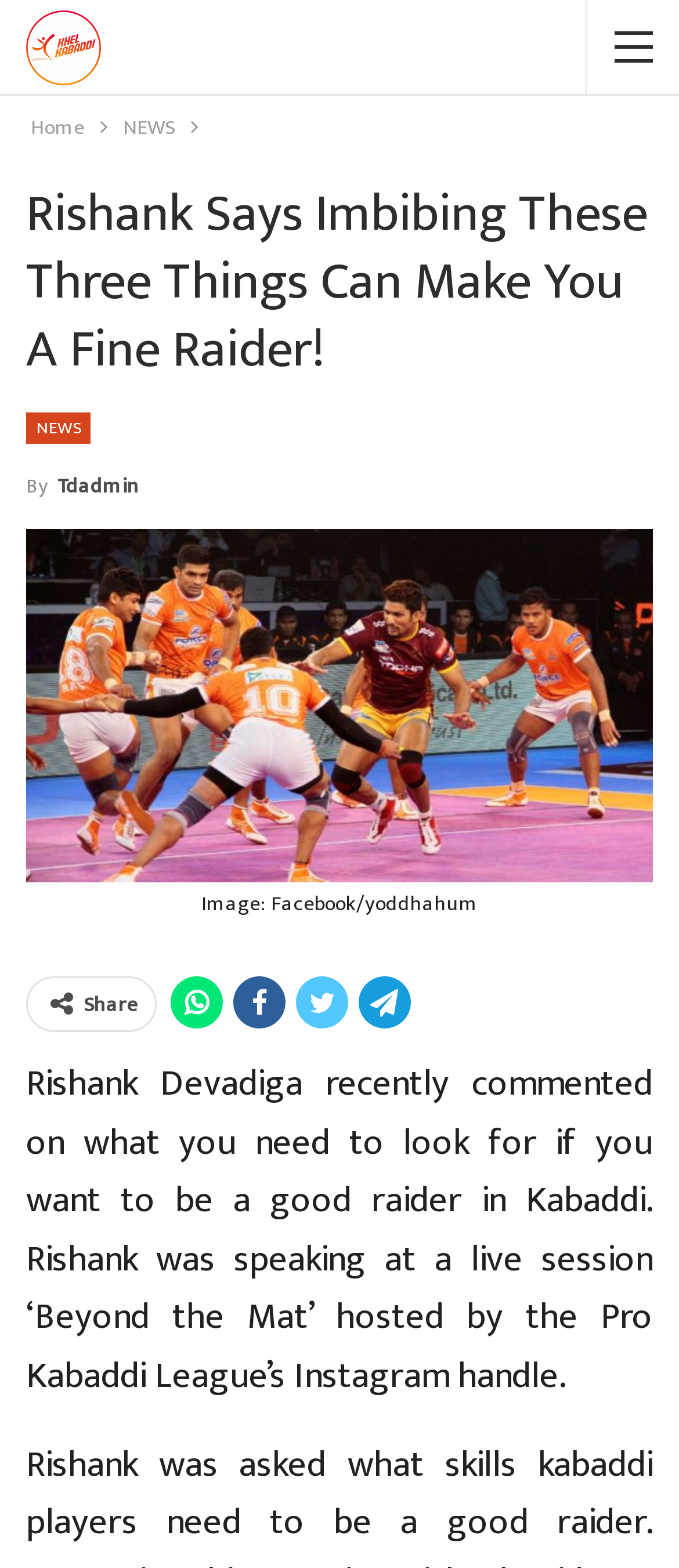Give the bounding box coordinates for the element described as: "Toggle navigation".

None